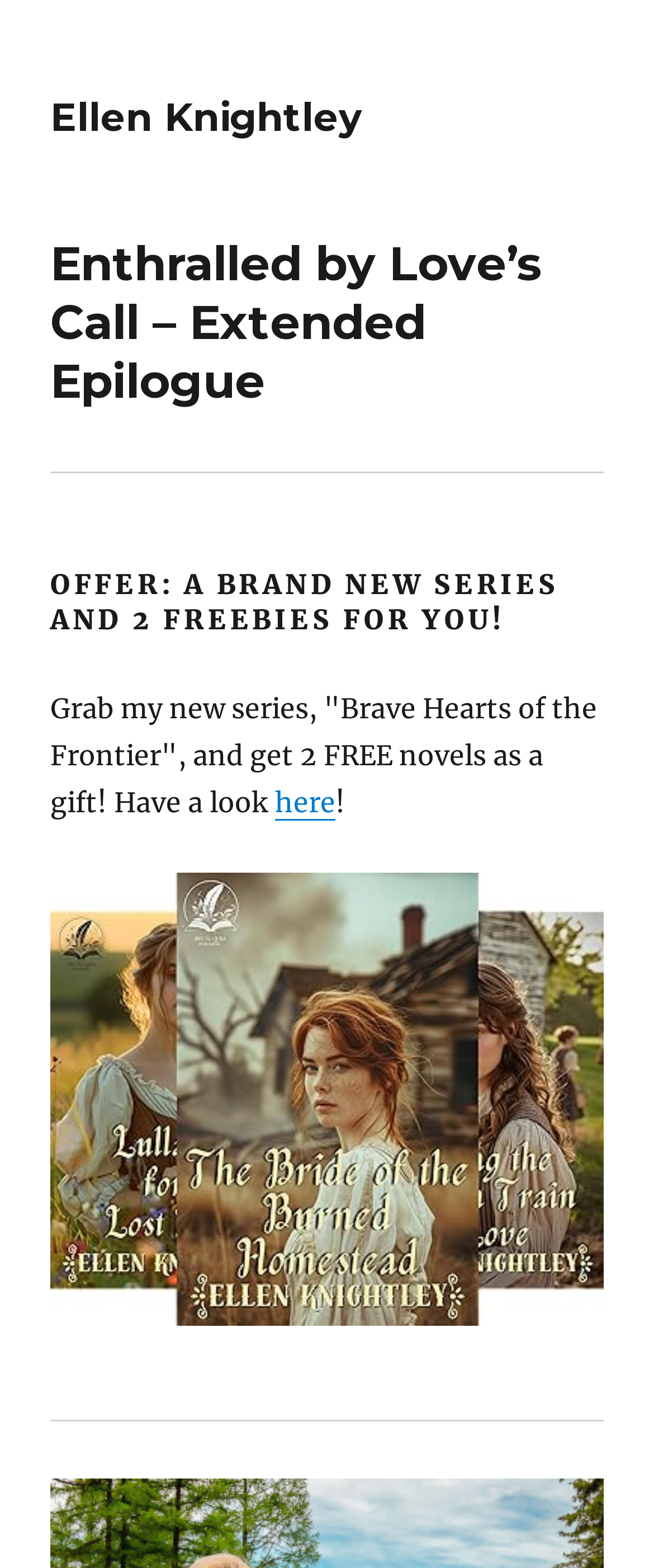What can be accessed by clicking 'here'?
Give a single word or phrase answer based on the content of the image.

New series information